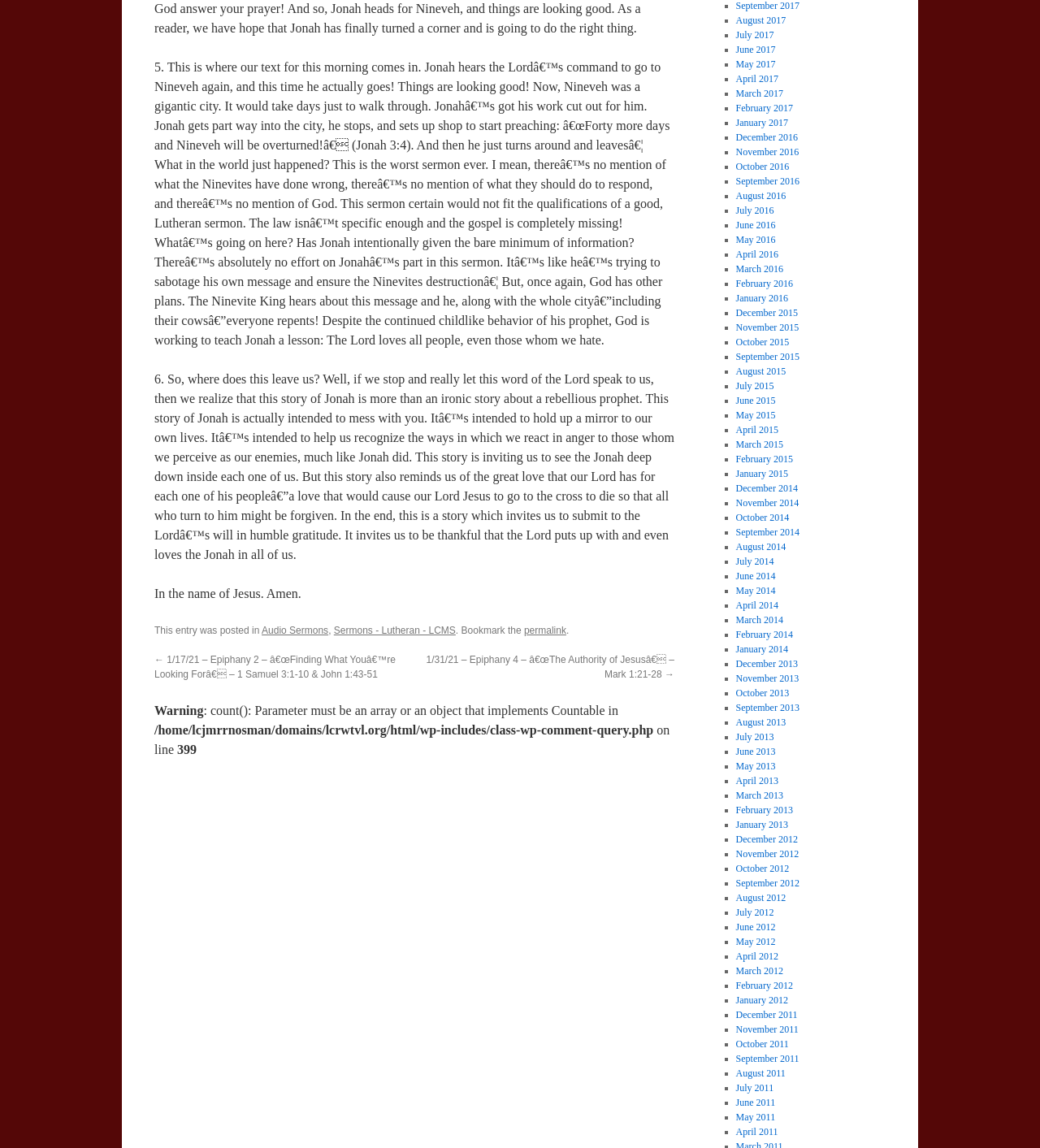Identify the bounding box coordinates of the clickable region required to complete the instruction: "Click the '1/31/21 – Epiphany 4 – “The Authority of Jesus” – Mark 1:21-28 →' link". The coordinates should be given as four float numbers within the range of 0 and 1, i.e., [left, top, right, bottom].

[0.41, 0.569, 0.648, 0.592]